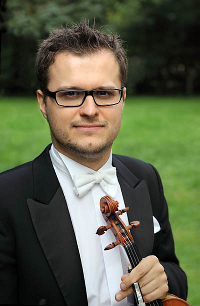Provide a short, one-word or phrase answer to the question below:
What is the background of the photograph?

Lush greenery